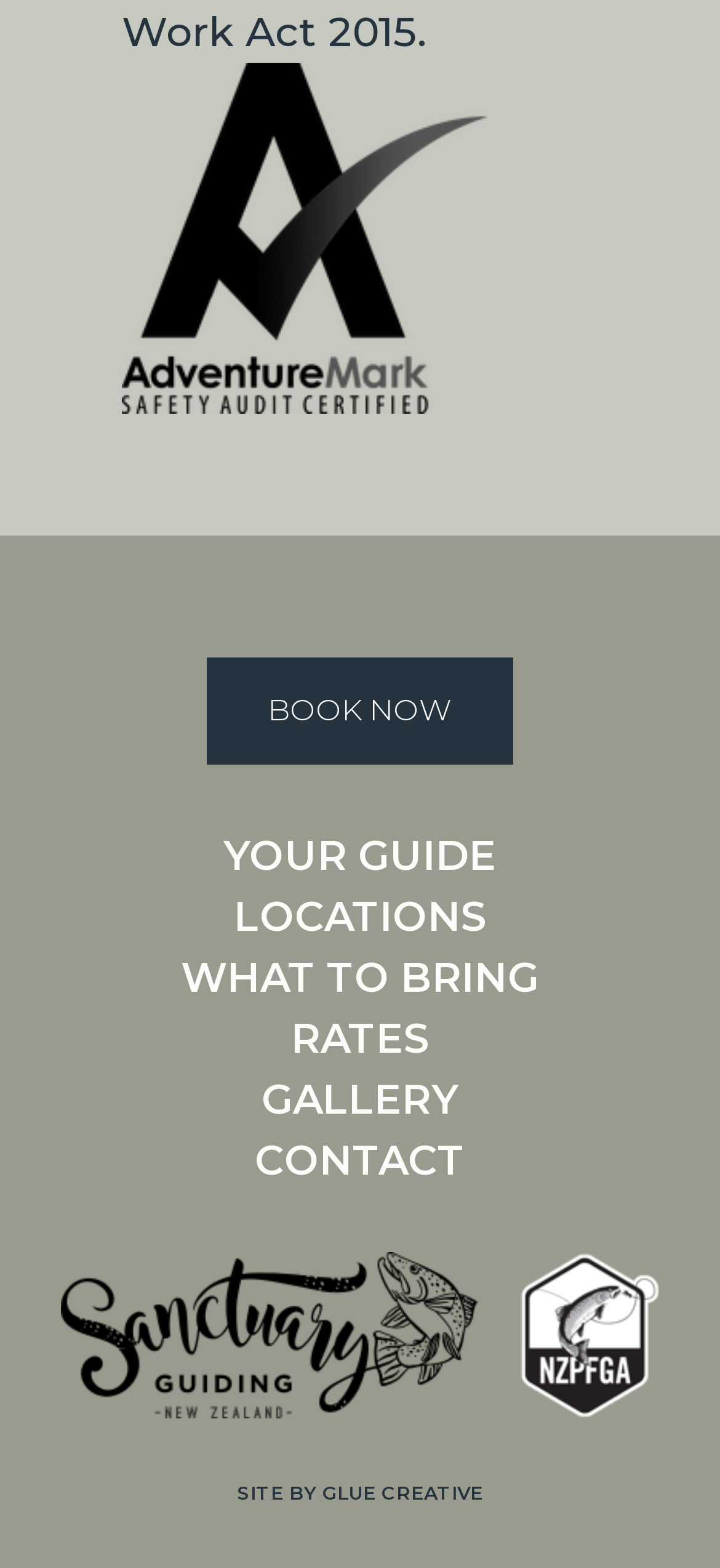What is the main action on the webpage?
Look at the image and provide a short answer using one word or a phrase.

Book now